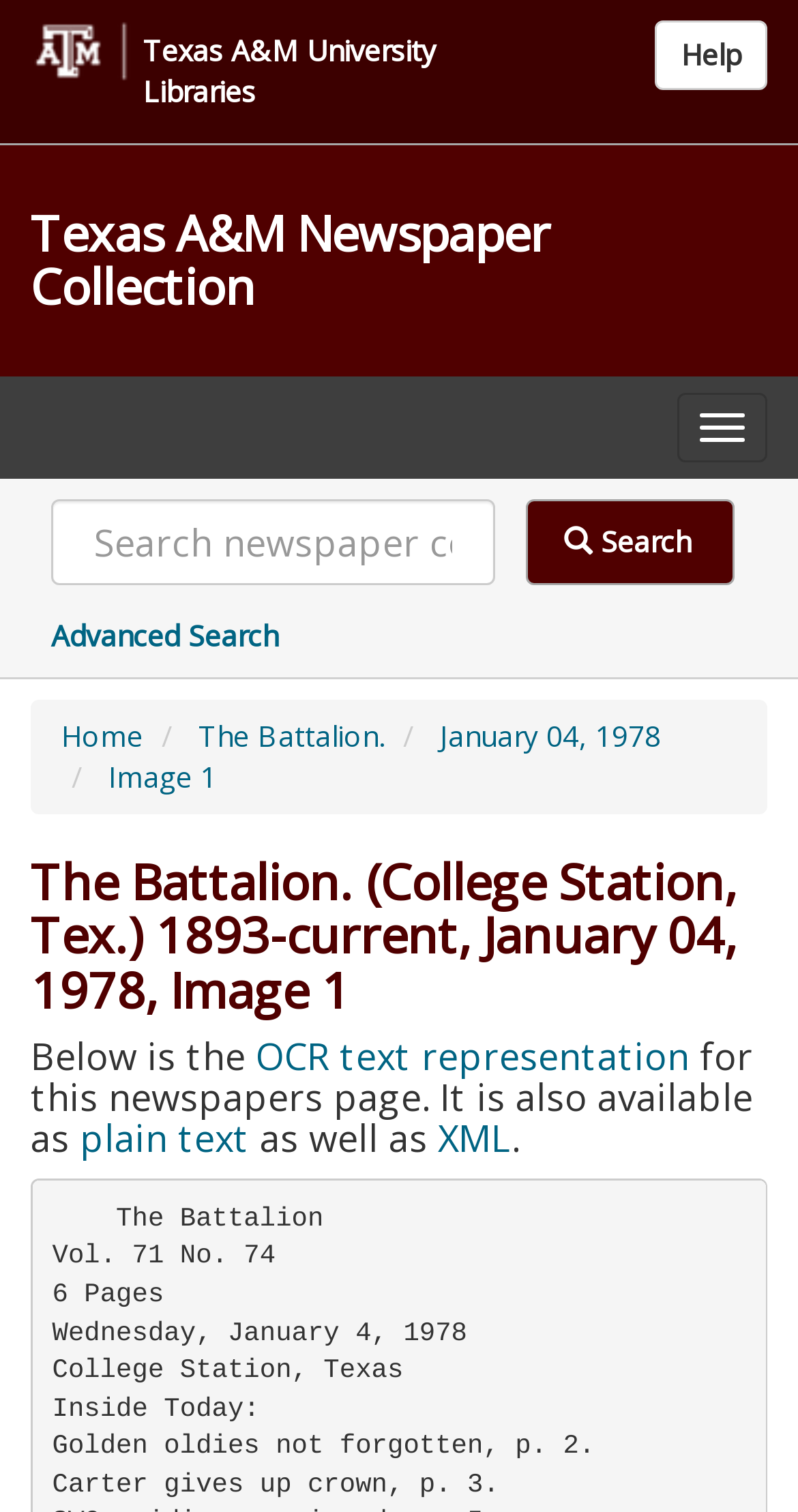What is the purpose of the 'Search words' textbox?
Refer to the screenshot and respond with a concise word or phrase.

To search for words